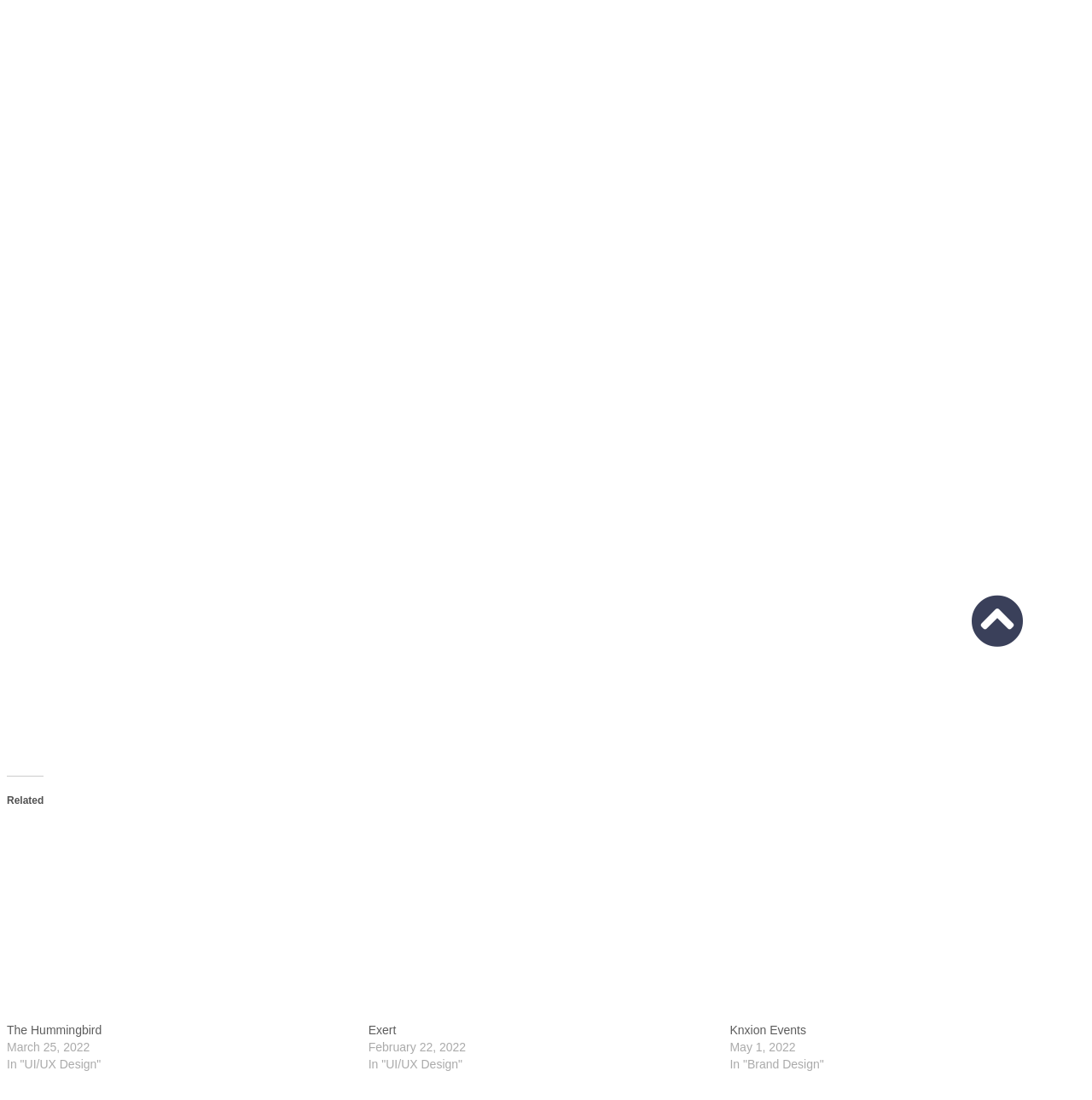Using the image as a reference, answer the following question in as much detail as possible:
How many items are there in the list?

I counted the number of heading elements in the list and found three items: 'The Hummingbird', 'Exert', and 'Knxion Events'.